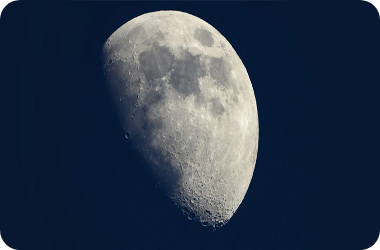What is the Moon's terrain like?
Answer the question with a single word or phrase, referring to the image.

rugged